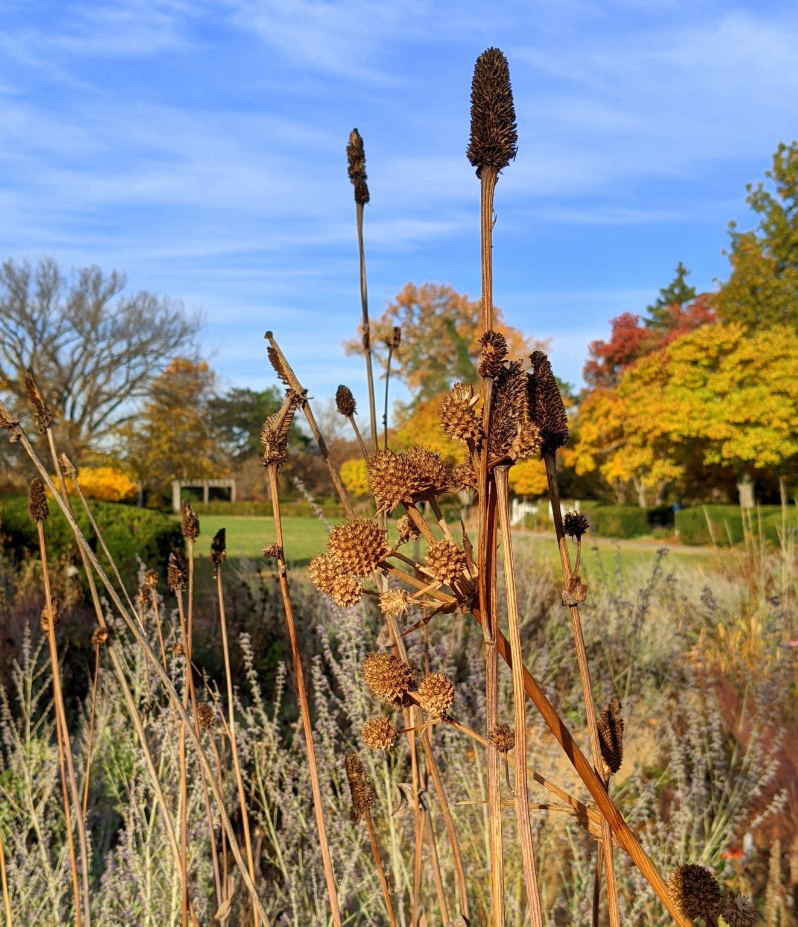Offer a comprehensive description of the image.

The image depicts a serene autumn landscape, showcasing a cluster of dried plants standing tall amidst gentle foliage. The brown, cylindrical seed heads contrast beautifully with the vibrant autumn colors of the foliage in the background, which includes rich oranges and yellows. A hint of dark green bushes and a grassy area can be seen, providing a calming contrast to the striking colors. The sky above is bright and clear, adding to the tranquil yet dynamic atmosphere of the scene. This picturesque setting highlights the beauty of fall, inviting viewers to appreciate the transition of nature and the unique textures of the dried plants against the colorful backdrop.